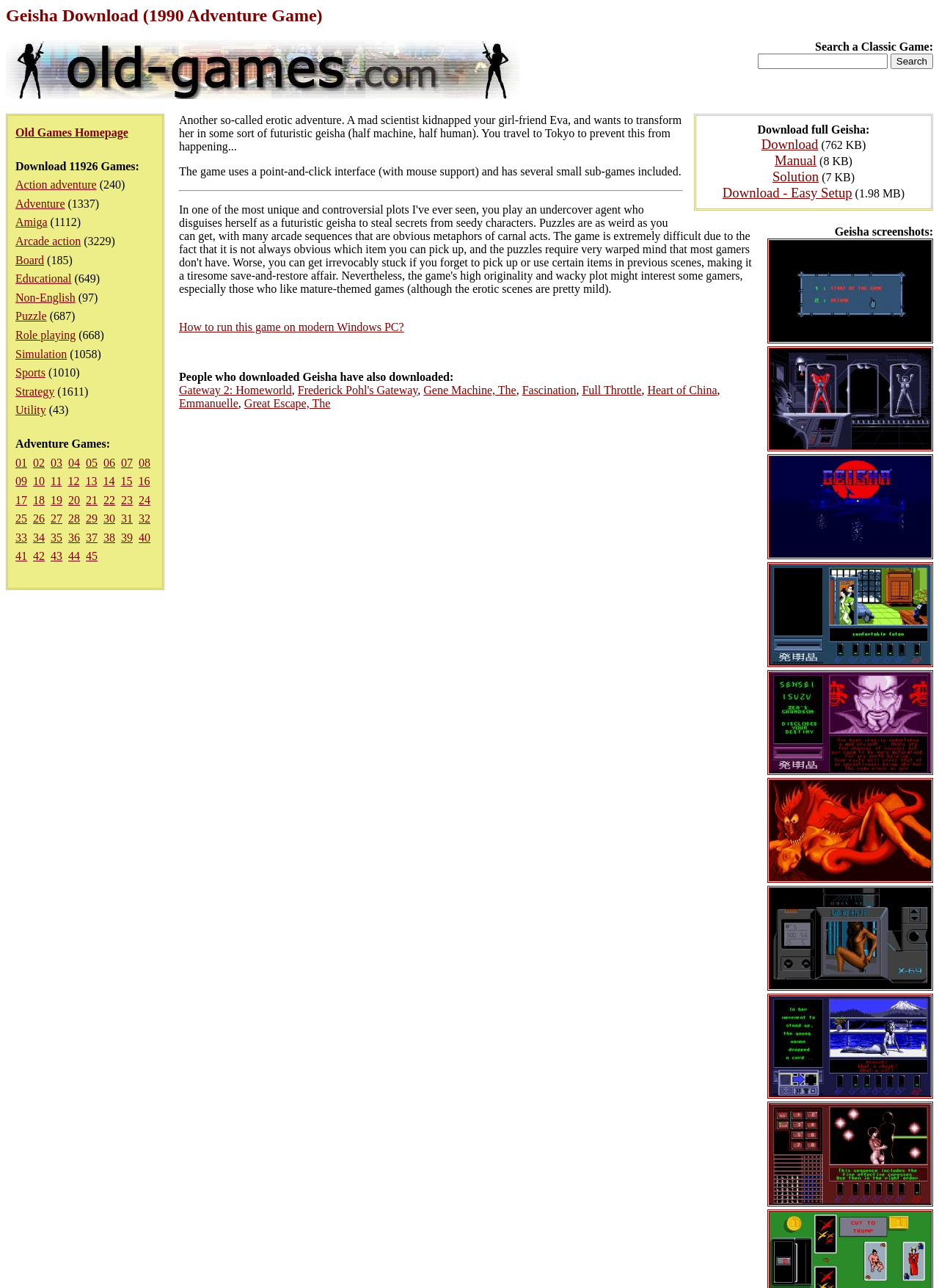What is the number of games that can be downloaded?
Provide a detailed and well-explained answer to the question.

I found the answer by looking at the text 'Download 11926 Games:' which is a static text element on the webpage.